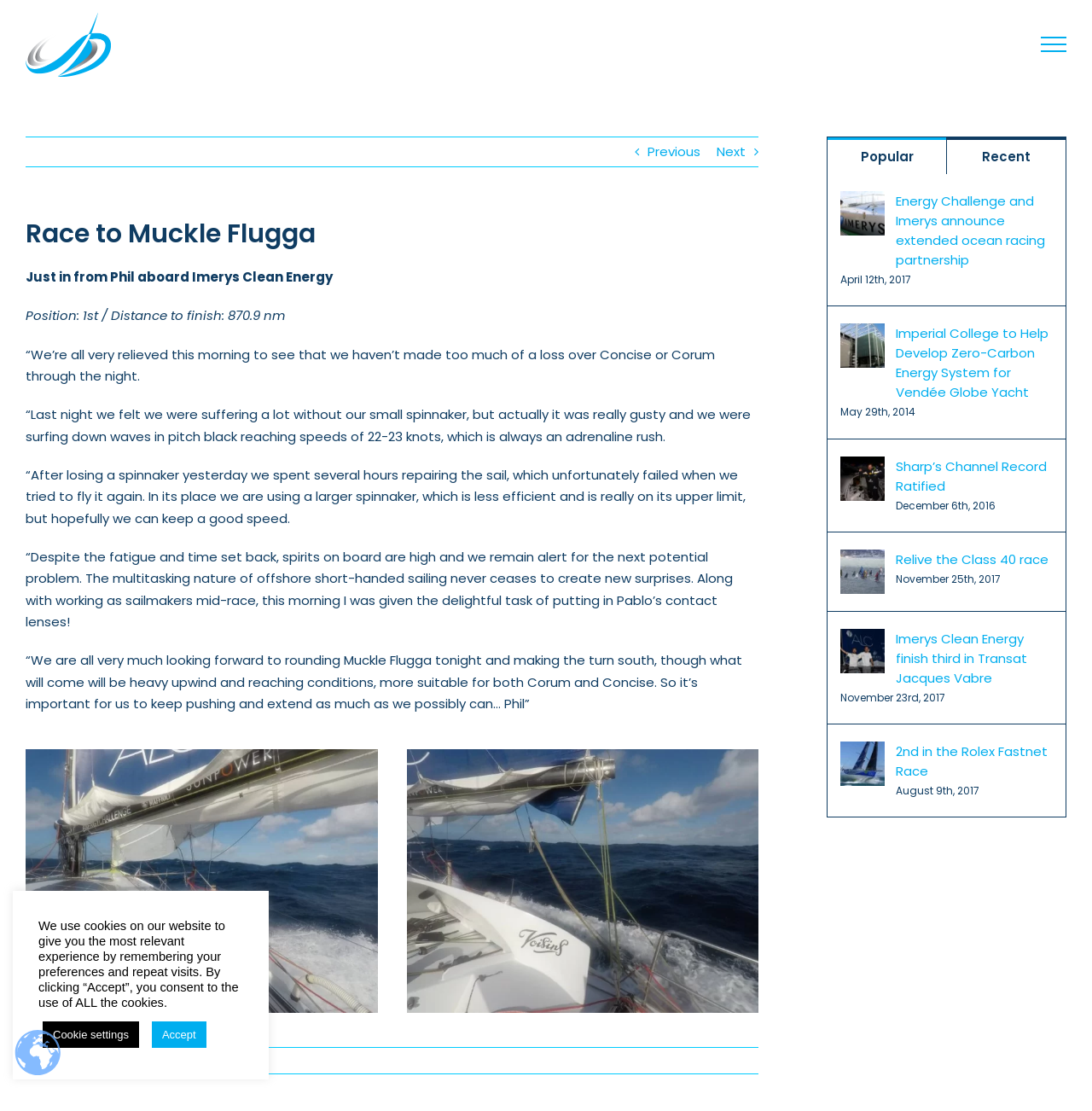Identify and provide the title of the webpage.

Race to Muckle Flugga